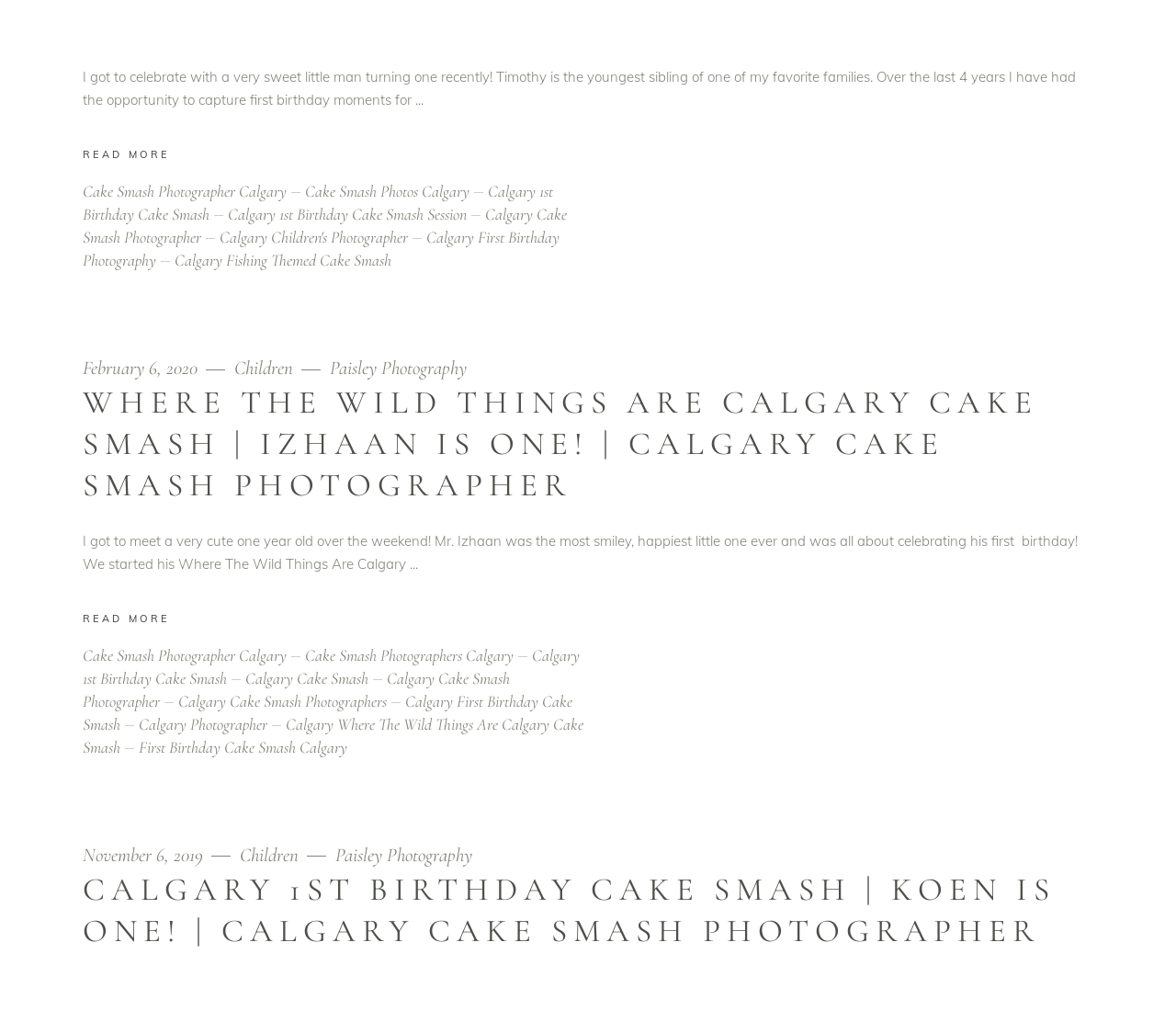Could you locate the bounding box coordinates for the section that should be clicked to accomplish this task: "View the privacy policy".

None